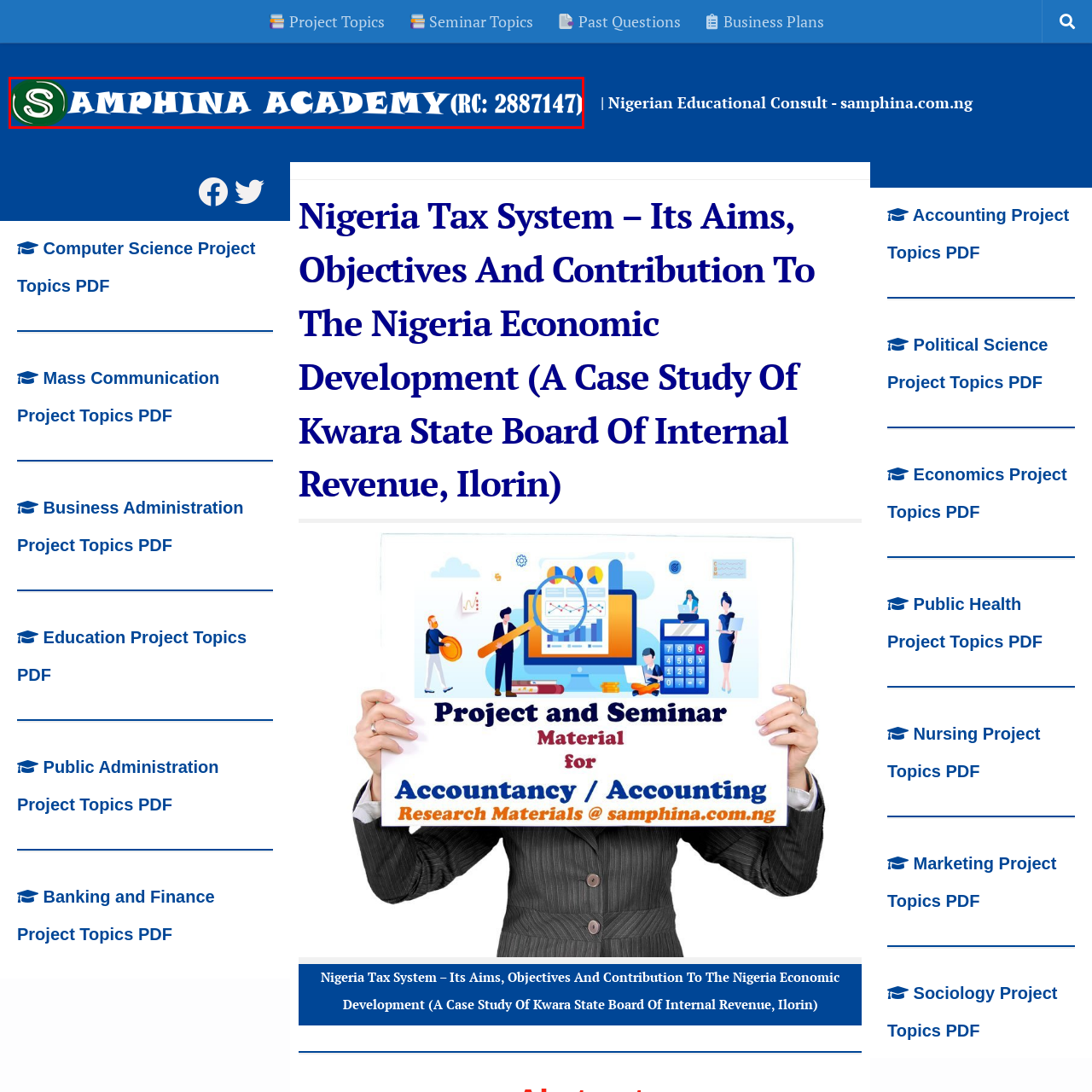Look at the image enclosed within the red outline and answer the question with a single word or phrase:
What is the color of the background?

Vibrant blue